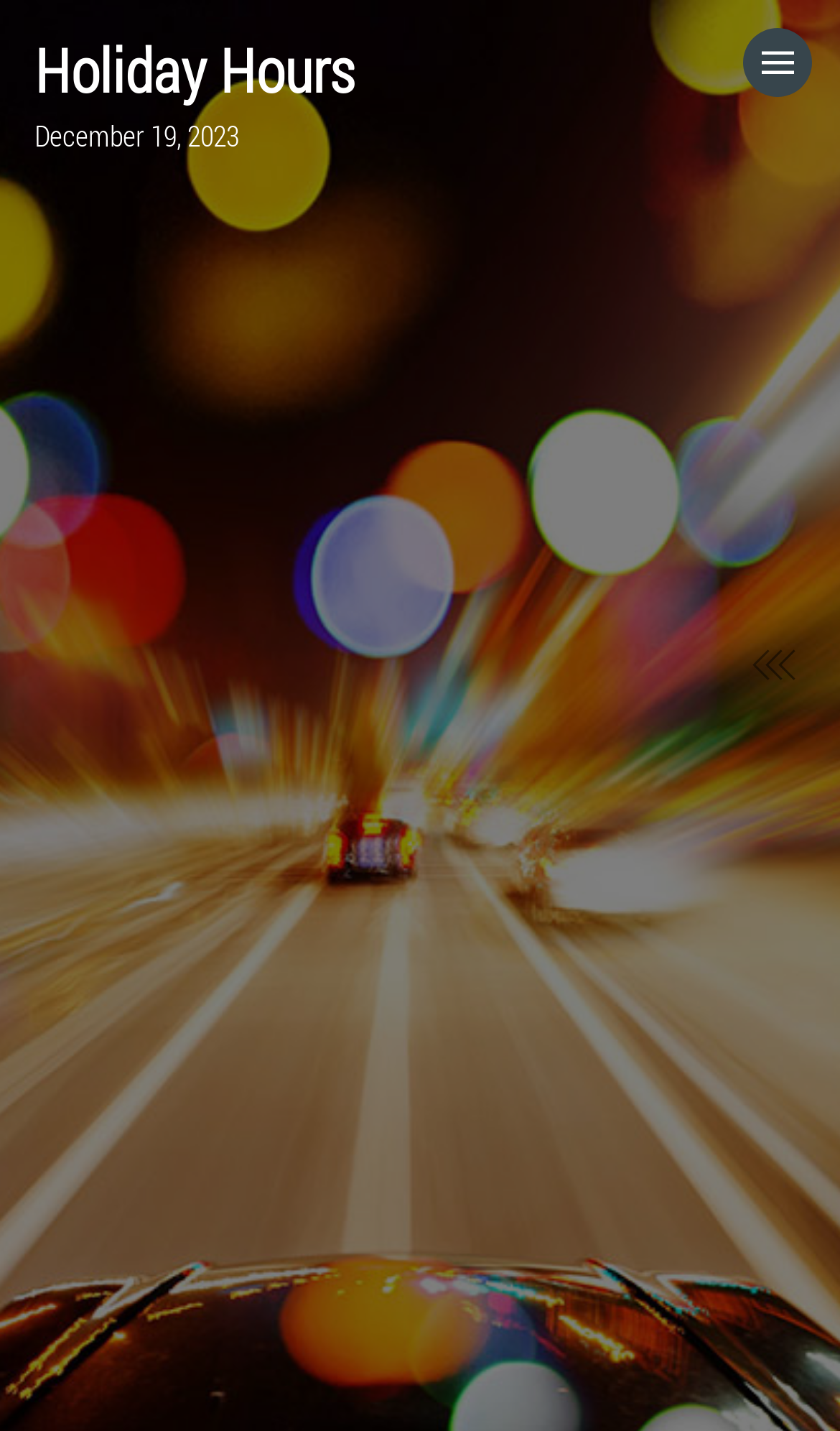What is the date mentioned on the webpage?
Provide a detailed and extensive answer to the question.

I found a heading that mentions a specific date, which is 'December 19, 2023'. This date is likely related to the 'Holiday Hours' mentioned in the adjacent heading.